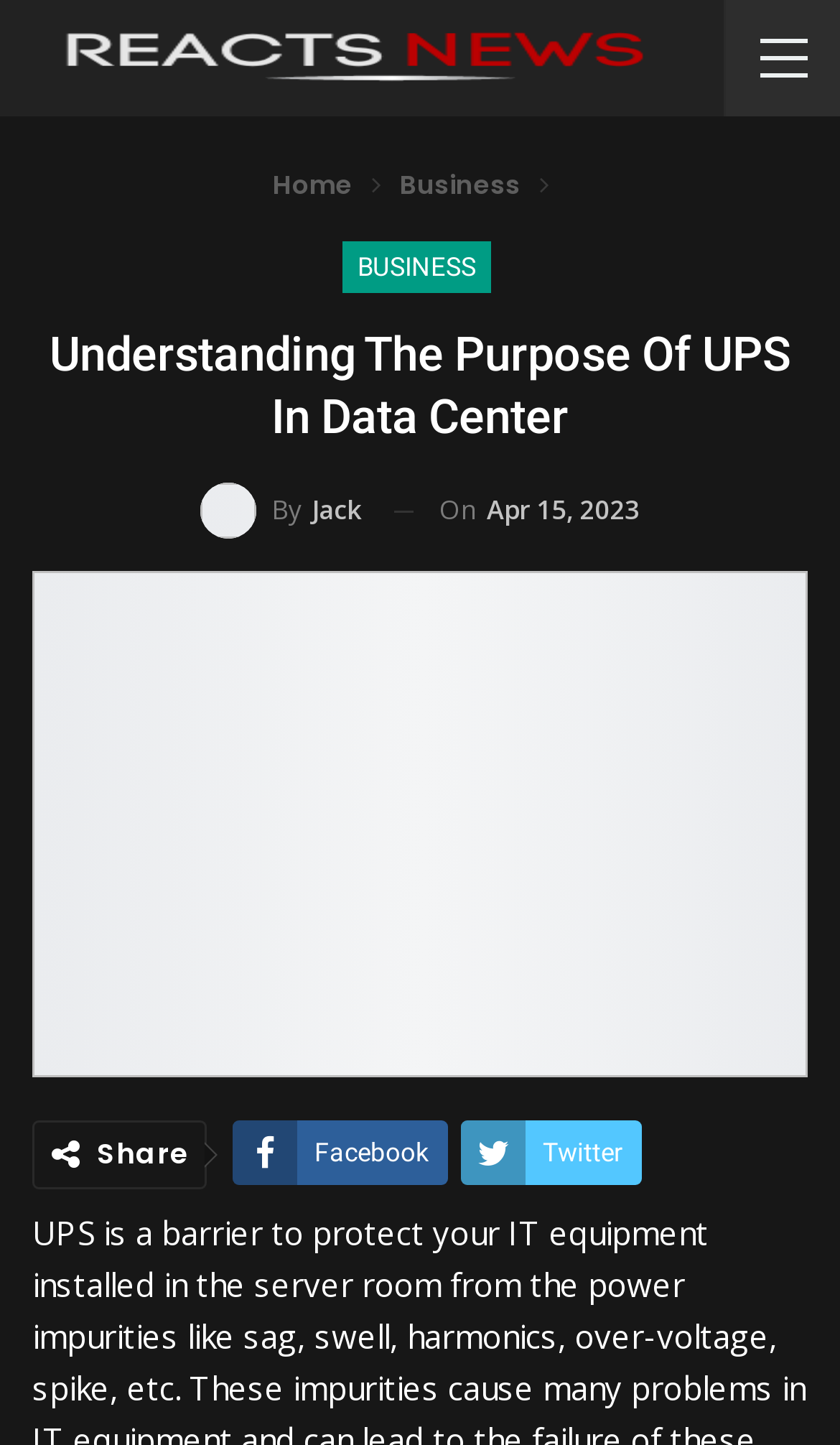Find the bounding box coordinates for the area that must be clicked to perform this action: "print the article".

[0.038, 0.945, 0.226, 0.99]